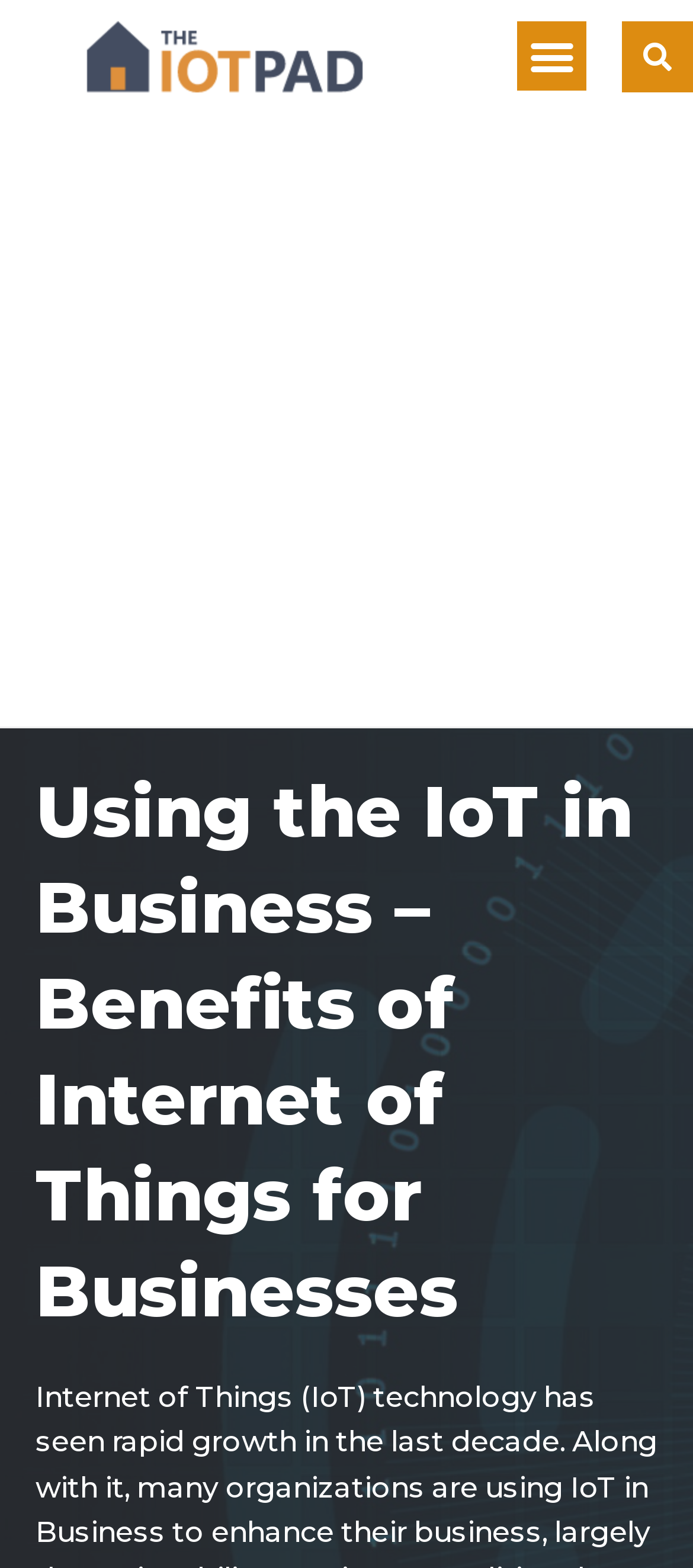Extract the bounding box coordinates of the UI element described by: "Menu". The coordinates should include four float numbers ranging from 0 to 1, e.g., [left, top, right, bottom].

[0.746, 0.014, 0.846, 0.058]